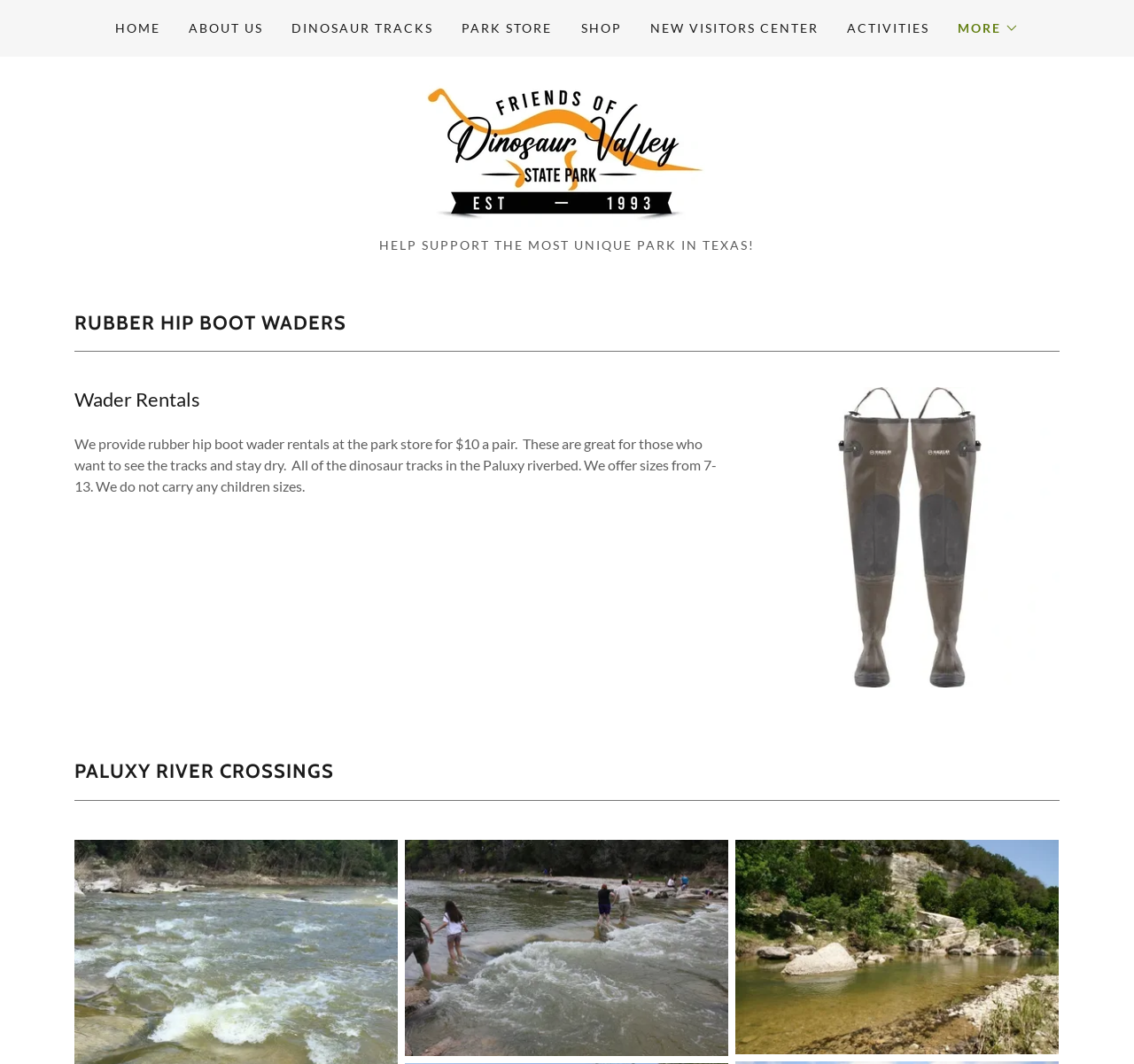Determine the bounding box coordinates of the clickable region to carry out the instruction: "Click on the Friends of Dinosaur Valley State Park link".

[0.372, 0.135, 0.628, 0.151]